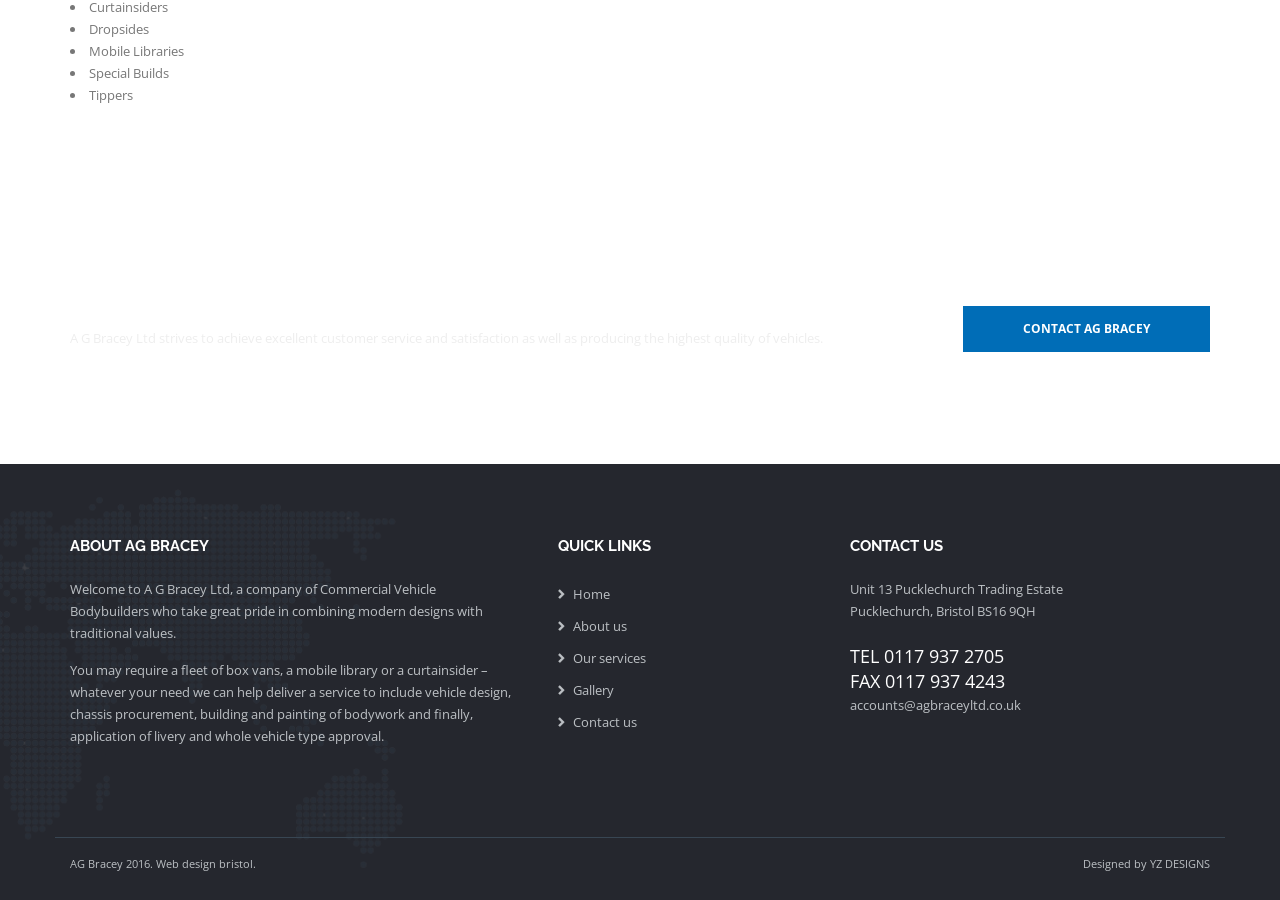Using the webpage screenshot, find the UI element described by Tippers. Provide the bounding box coordinates in the format (top-left x, top-left y, bottom-right x, bottom-right y), ensuring all values are floating point numbers between 0 and 1.

[0.07, 0.096, 0.104, 0.116]